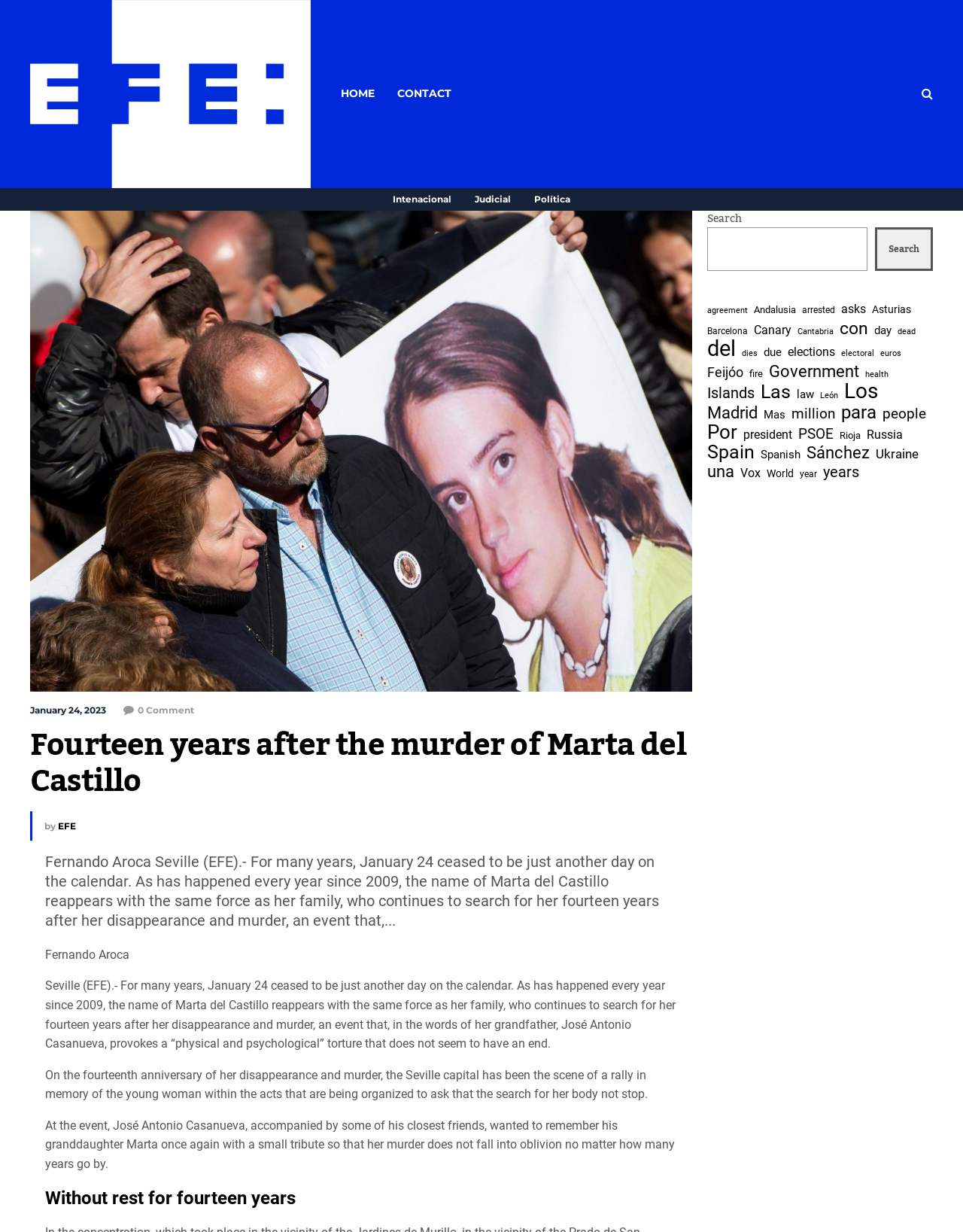Determine the bounding box coordinates for the UI element with the following description: "Mas". The coordinates should be four float numbers between 0 and 1, represented as [left, top, right, bottom].

[0.793, 0.33, 0.816, 0.344]